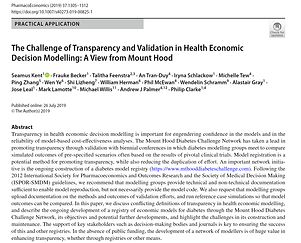When was the article published?
Using the image, give a concise answer in the form of a single word or short phrase.

July 2019